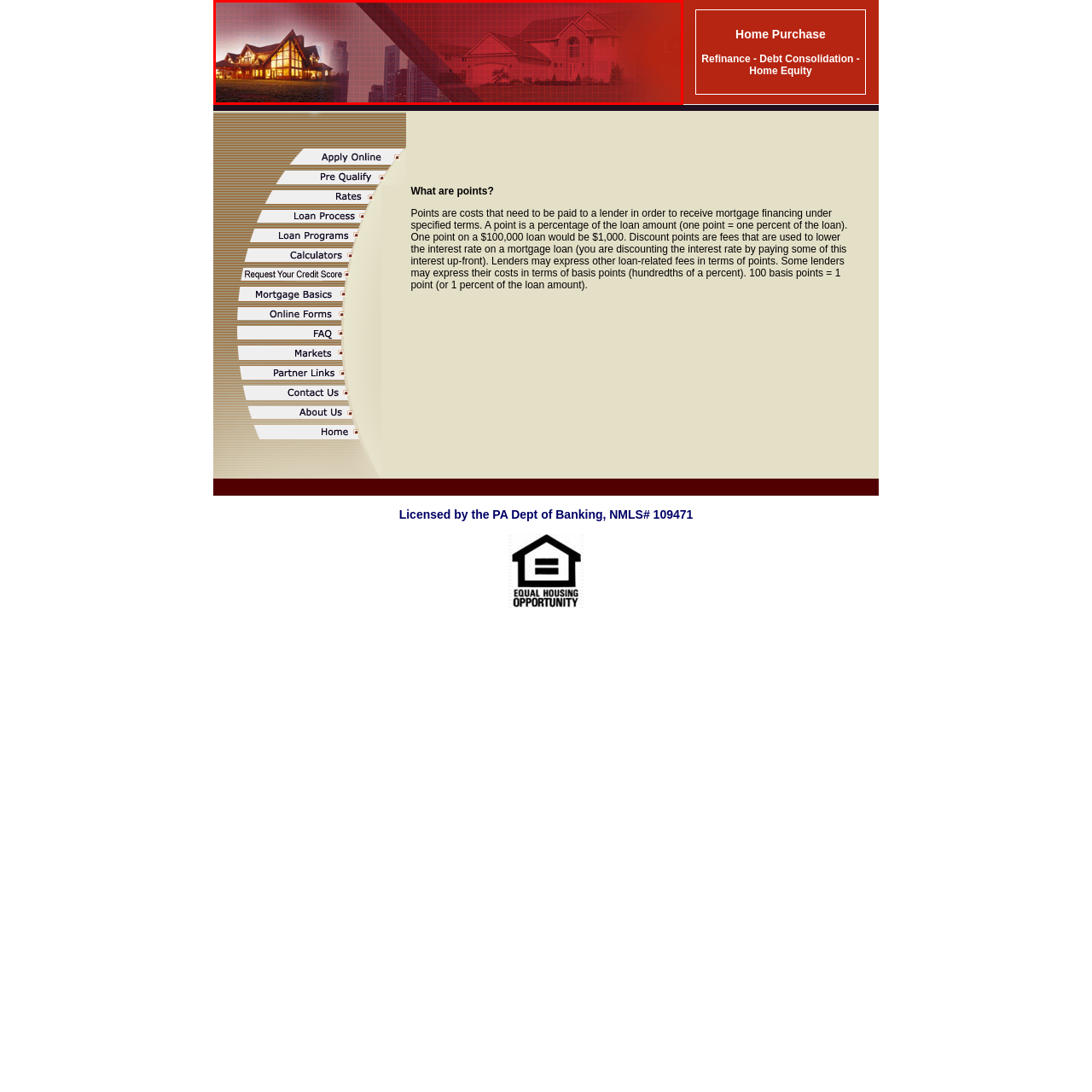How many houses are featured in the image?
Analyze the image surrounded by the red bounding box and answer the question in detail.

The caption describes two houses, one with a traditional architectural style and the other with a modern design, which implies that there are two houses featured in the image.